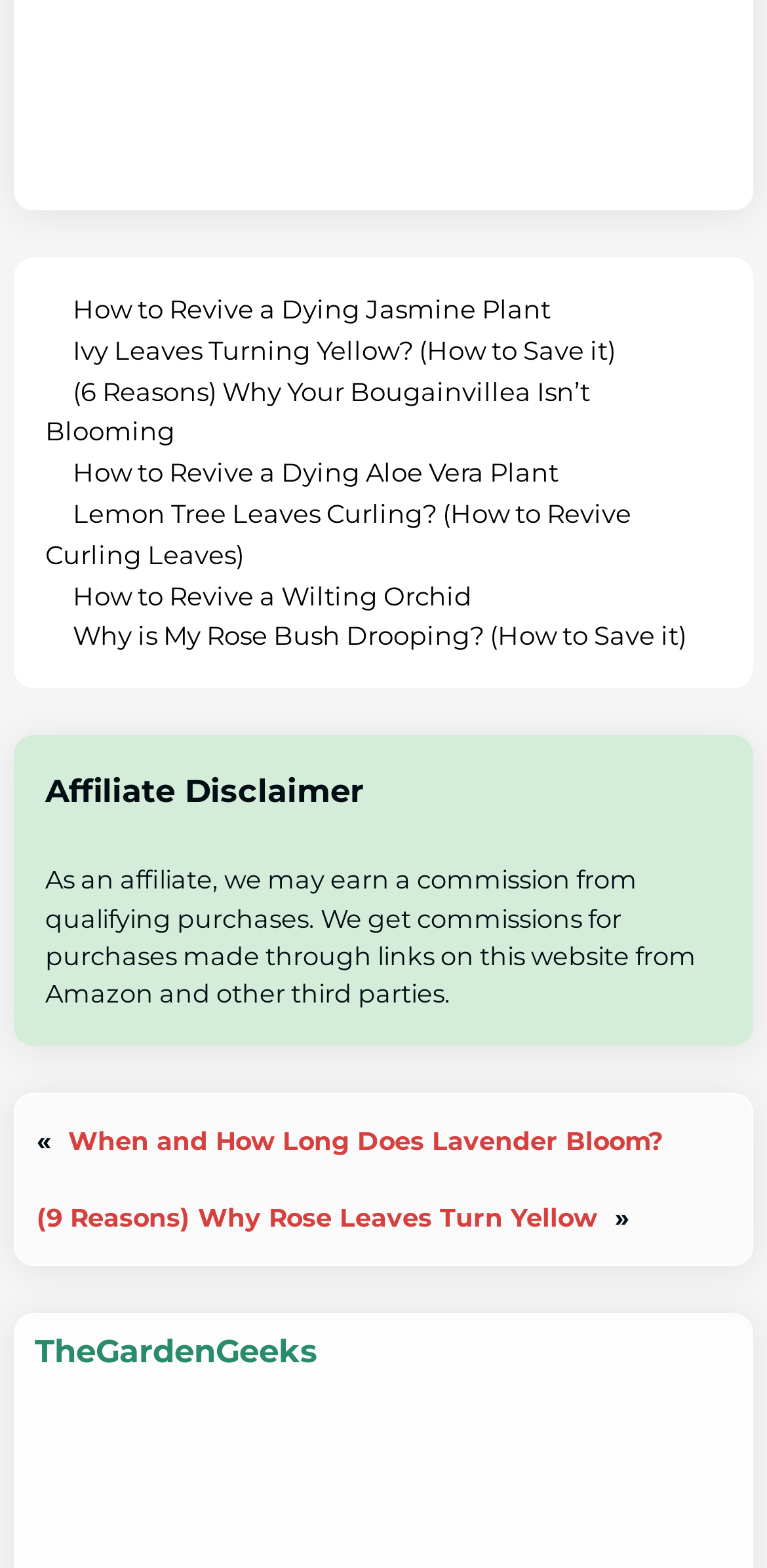Is there an affiliate disclaimer on this webpage?
From the screenshot, supply a one-word or short-phrase answer.

Yes